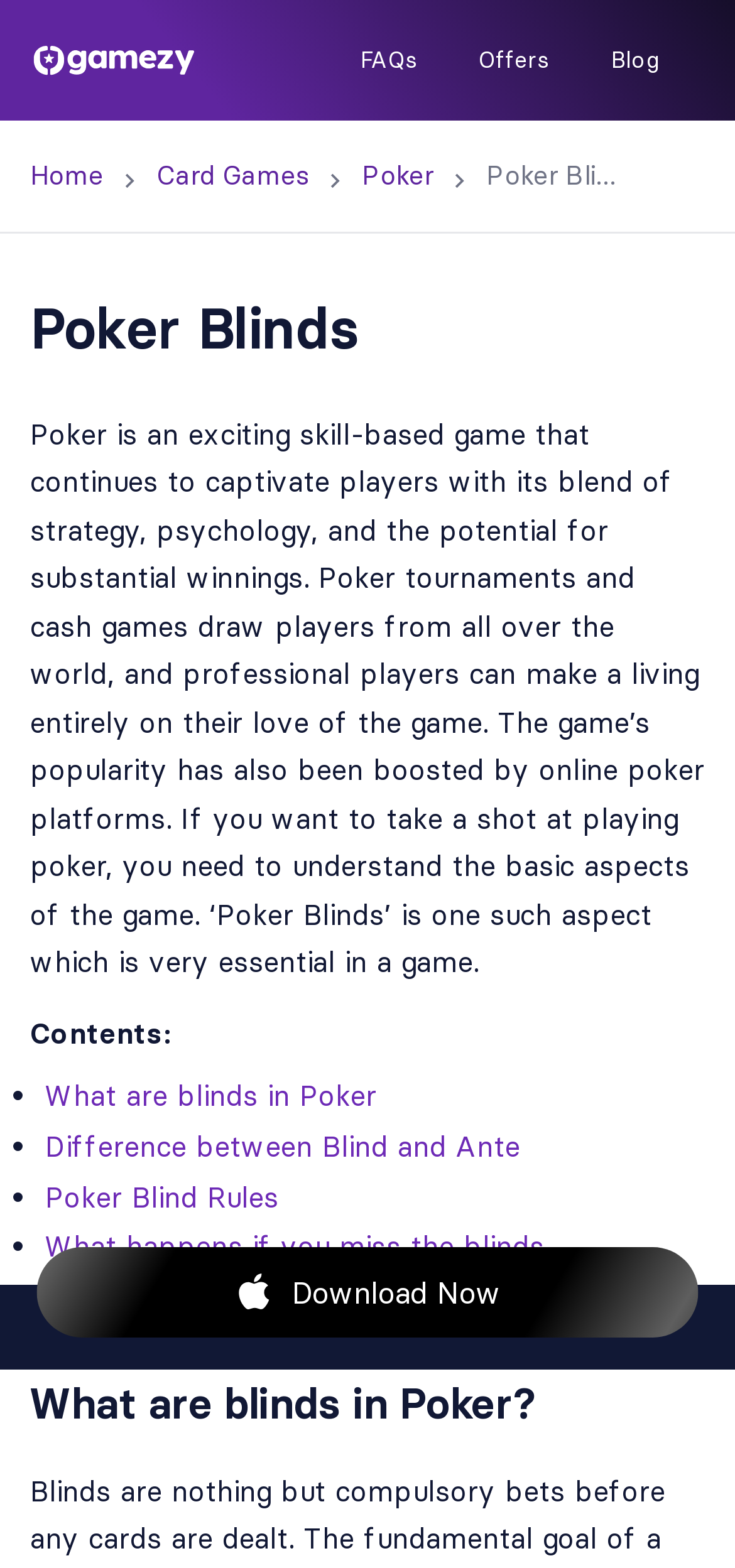Locate the bounding box of the UI element described in the following text: "What are blinds in Poker".

[0.062, 0.687, 0.513, 0.71]